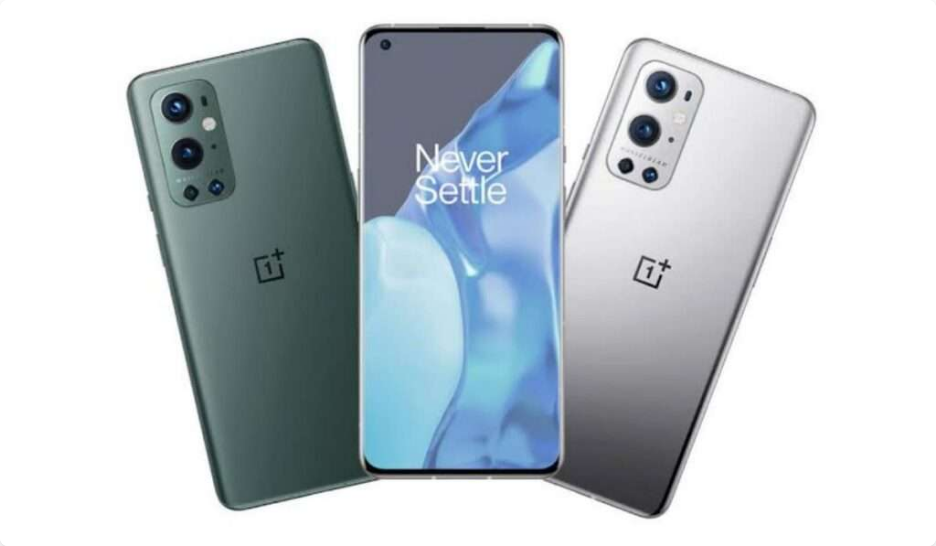In which country is the OnePlus Nord 2 5G particularly suited for consumers?
Based on the image, answer the question with a single word or brief phrase.

Nigeria